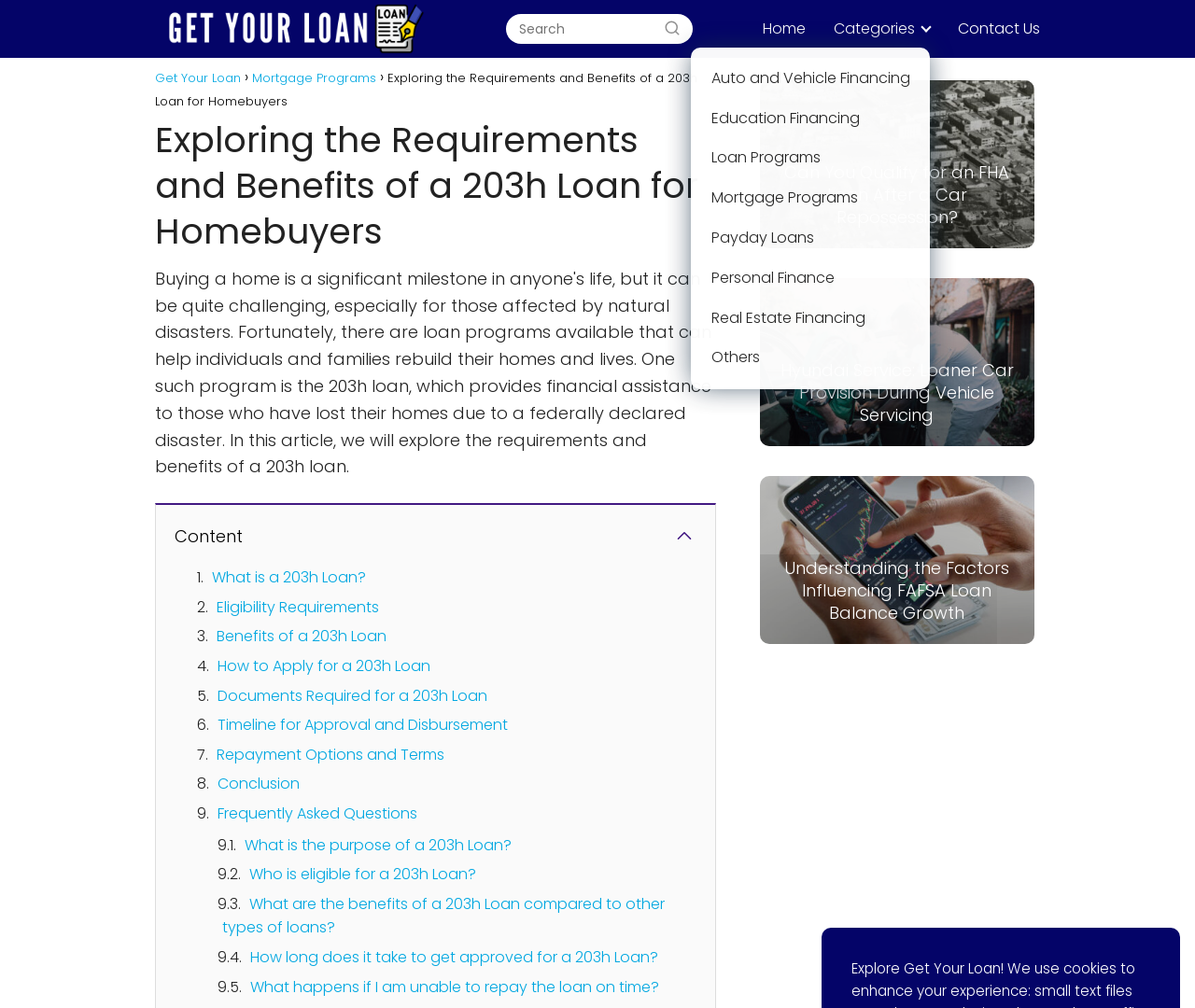What is the function of the search textbox?
Examine the image closely and answer the question with as much detail as possible.

The search textbox is a common UI element found on many websites, and its purpose is to allow users to search for specific content within the website. The presence of a search button next to the textbox confirms this function. Users can enter keywords or phrases and click the search button to find relevant results.